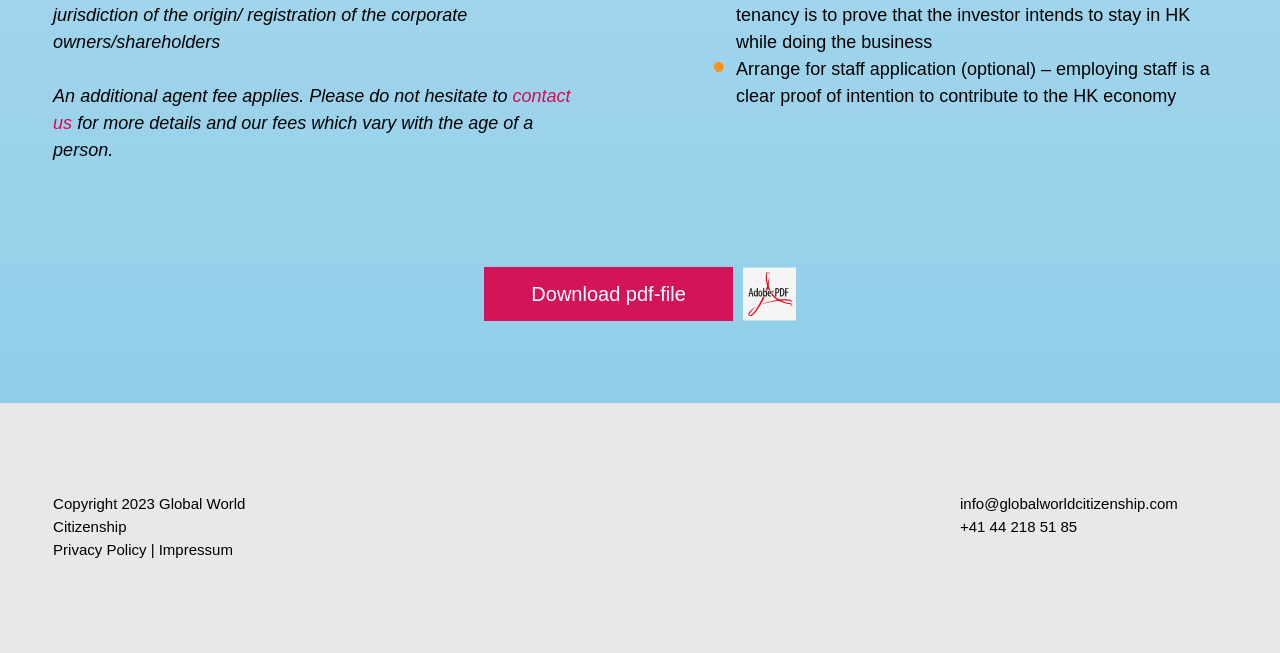What is the relationship between the age of a person and the fees?
Using the image as a reference, answer the question with a short word or phrase.

fees vary with the age of a person